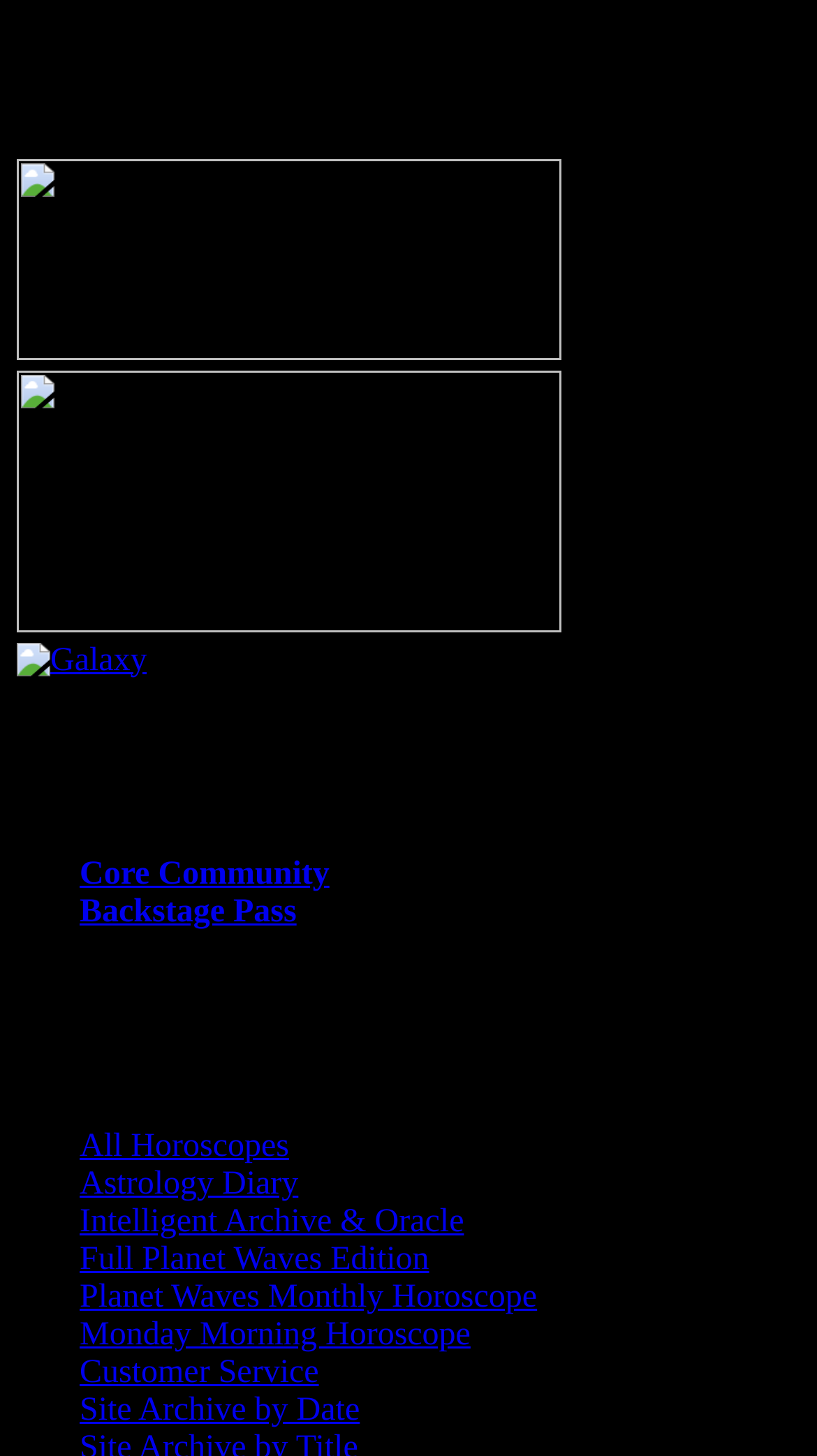What is the phone number for calling?
Using the image as a reference, give an elaborate response to the question.

I found the phone number in the static text element 'Or call (206) 567-4455', which is located below the membership options.